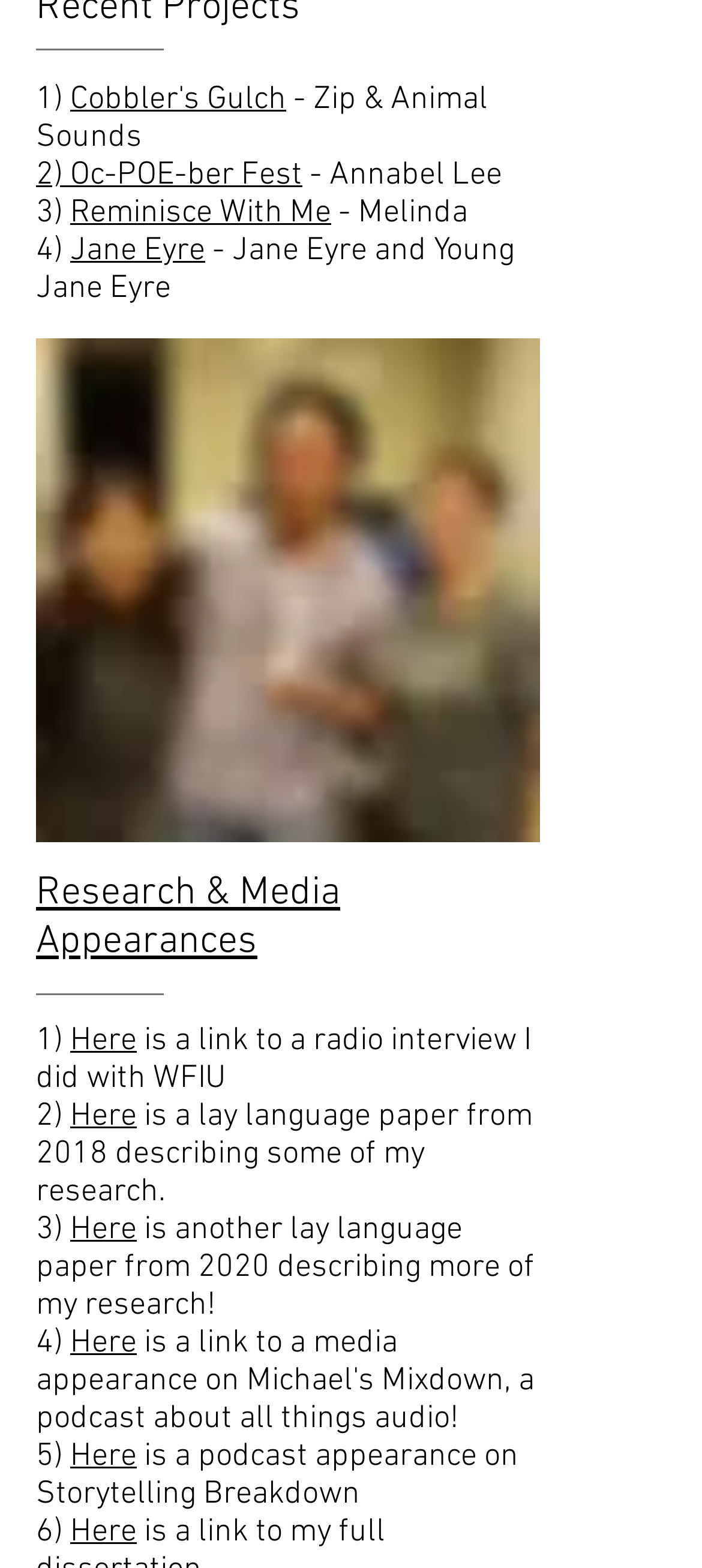Please answer the following question using a single word or phrase: 
What is the title of the first book mentioned?

Cobbler's Gulch